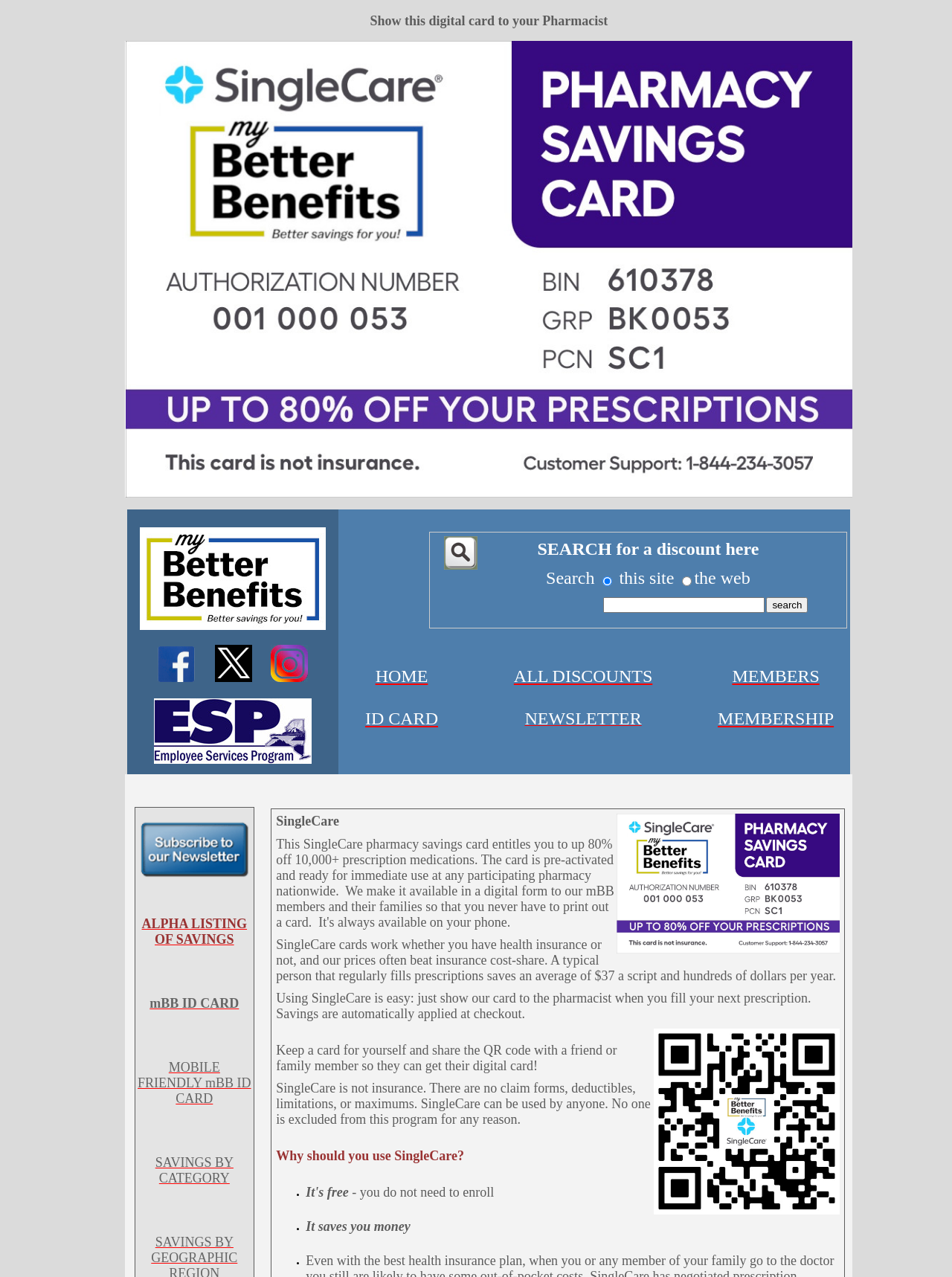Locate the bounding box coordinates of the clickable region to complete the following instruction: "Click on HOME."

None